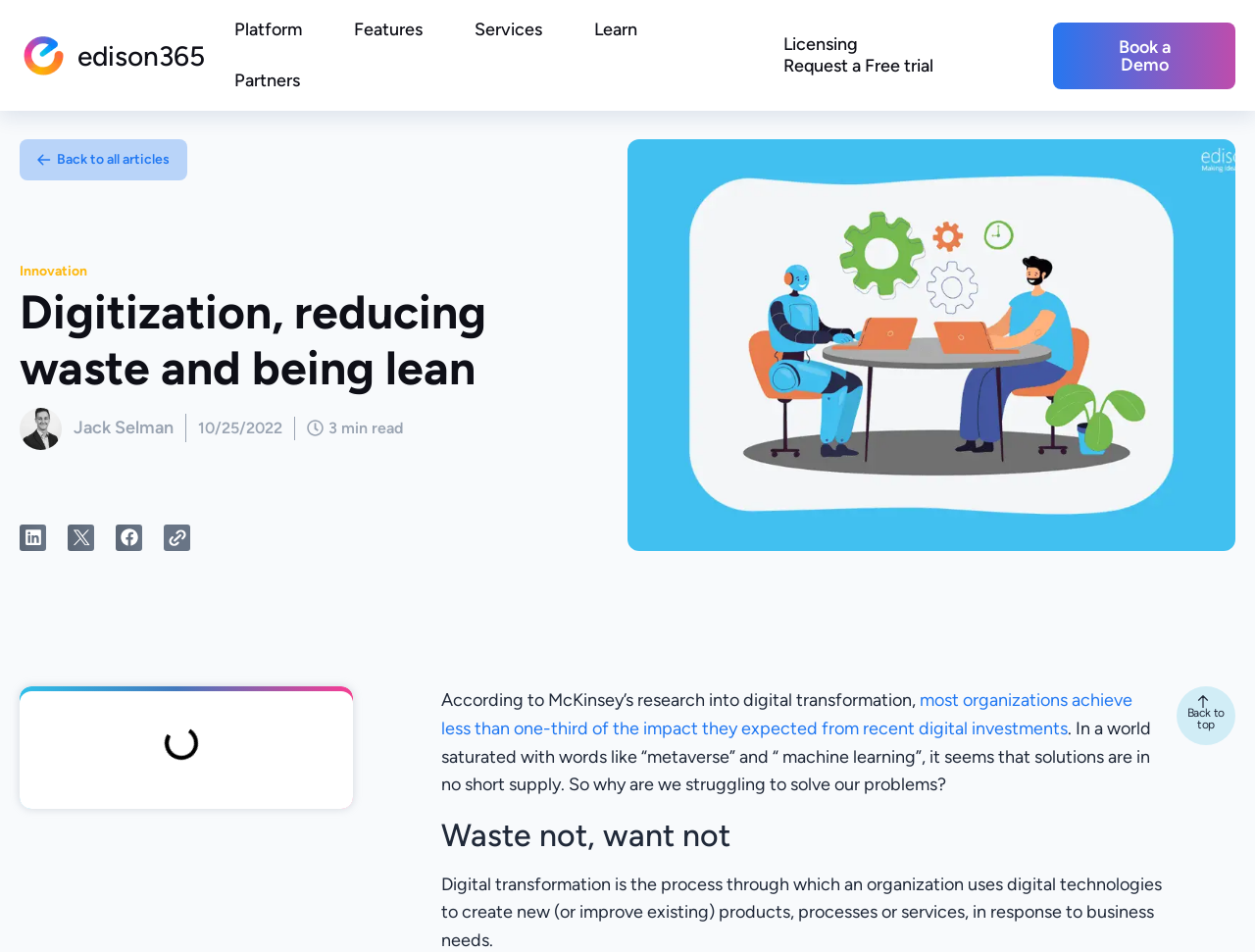Respond to the question below with a single word or phrase:
What is the estimated reading time of the article?

3 min